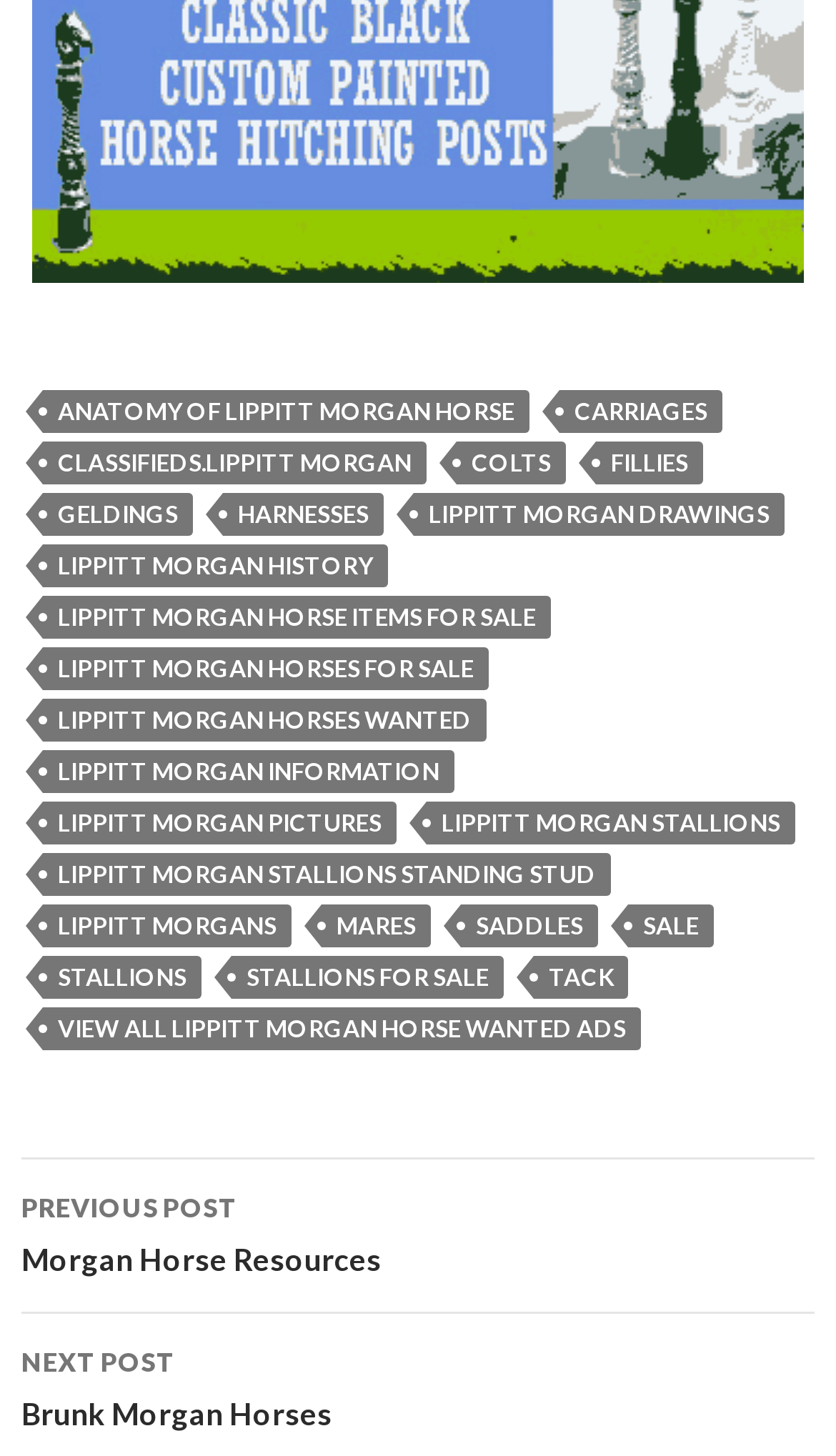How many links are in the footer?
Could you answer the question with a detailed and thorough explanation?

I counted the number of link elements within the FooterAsNonLandmark element, which has 20 links.